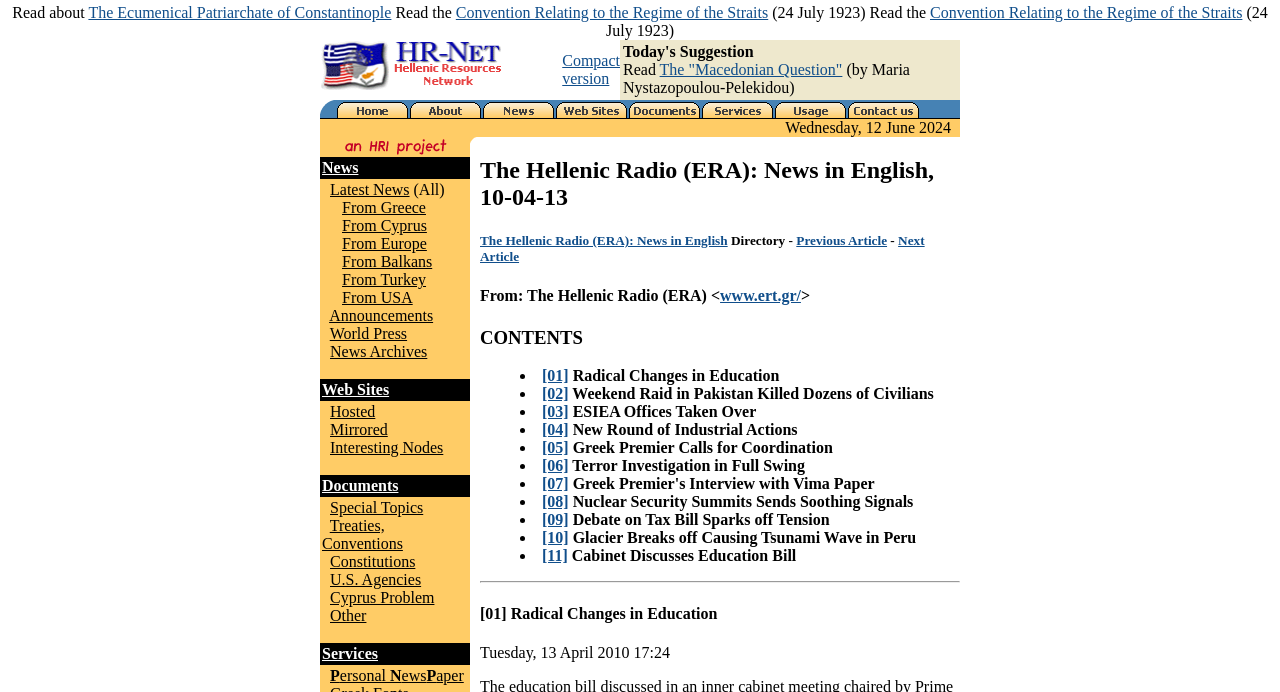Please specify the bounding box coordinates for the clickable region that will help you carry out the instruction: "Read The 'Macedonian Question'".

[0.515, 0.088, 0.658, 0.113]